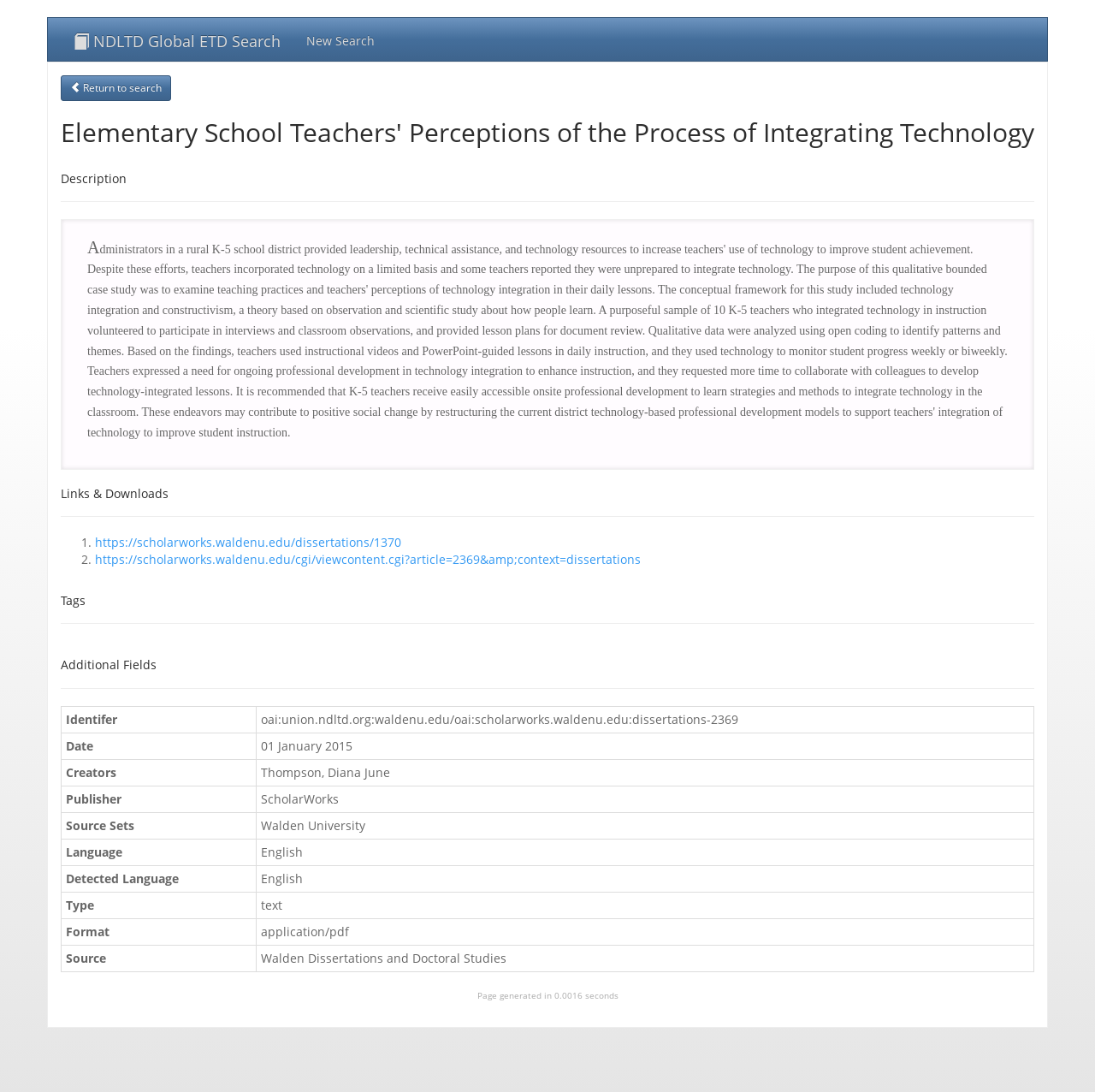Identify the bounding box coordinates for the UI element mentioned here: "Join a Proposed Session". Provide the coordinates as four float values between 0 and 1, i.e., [left, top, right, bottom].

None